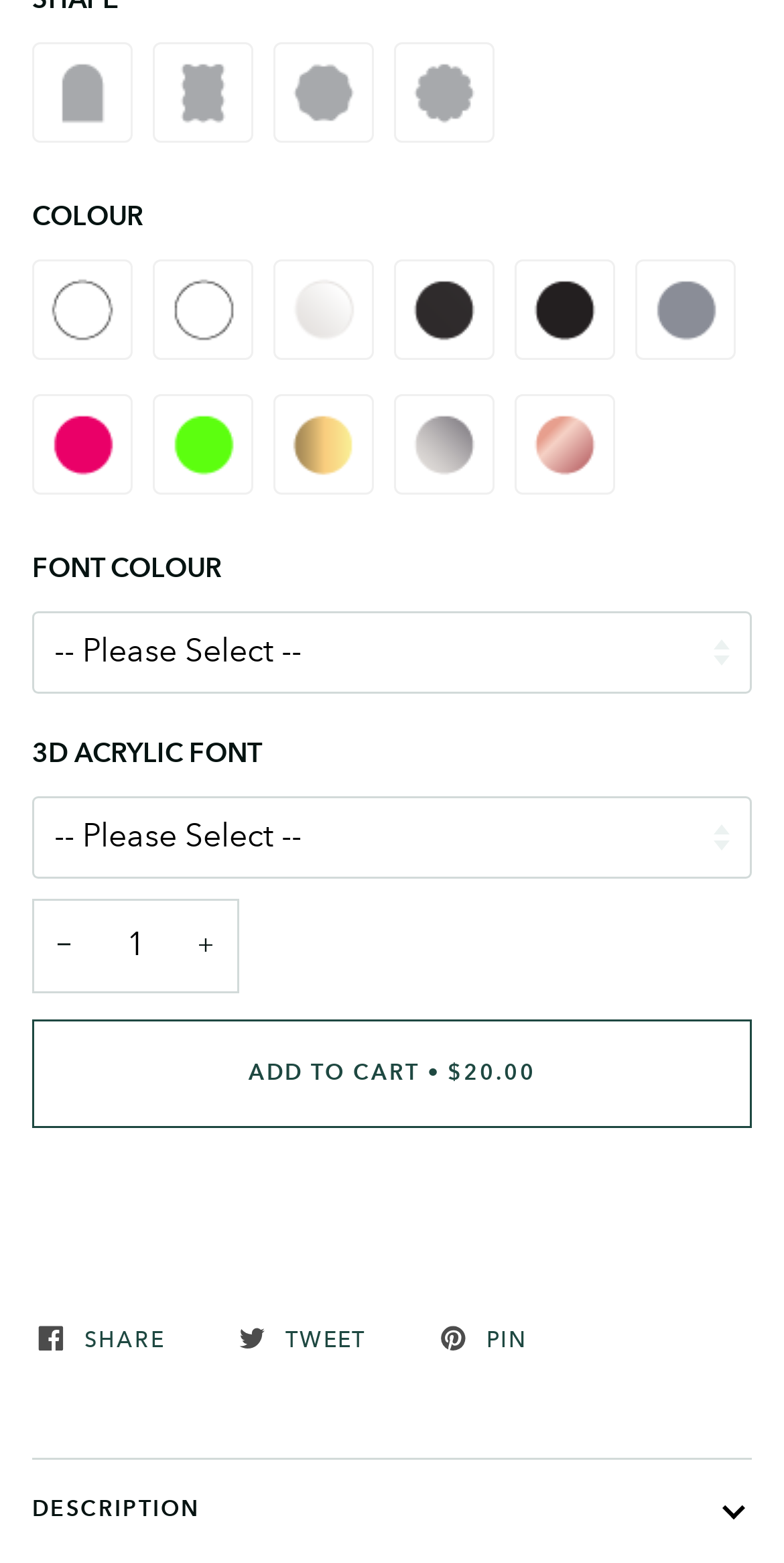Please answer the following question using a single word or phrase: 
What is the function of the 'ADD TO CART' button?

Add item to cart